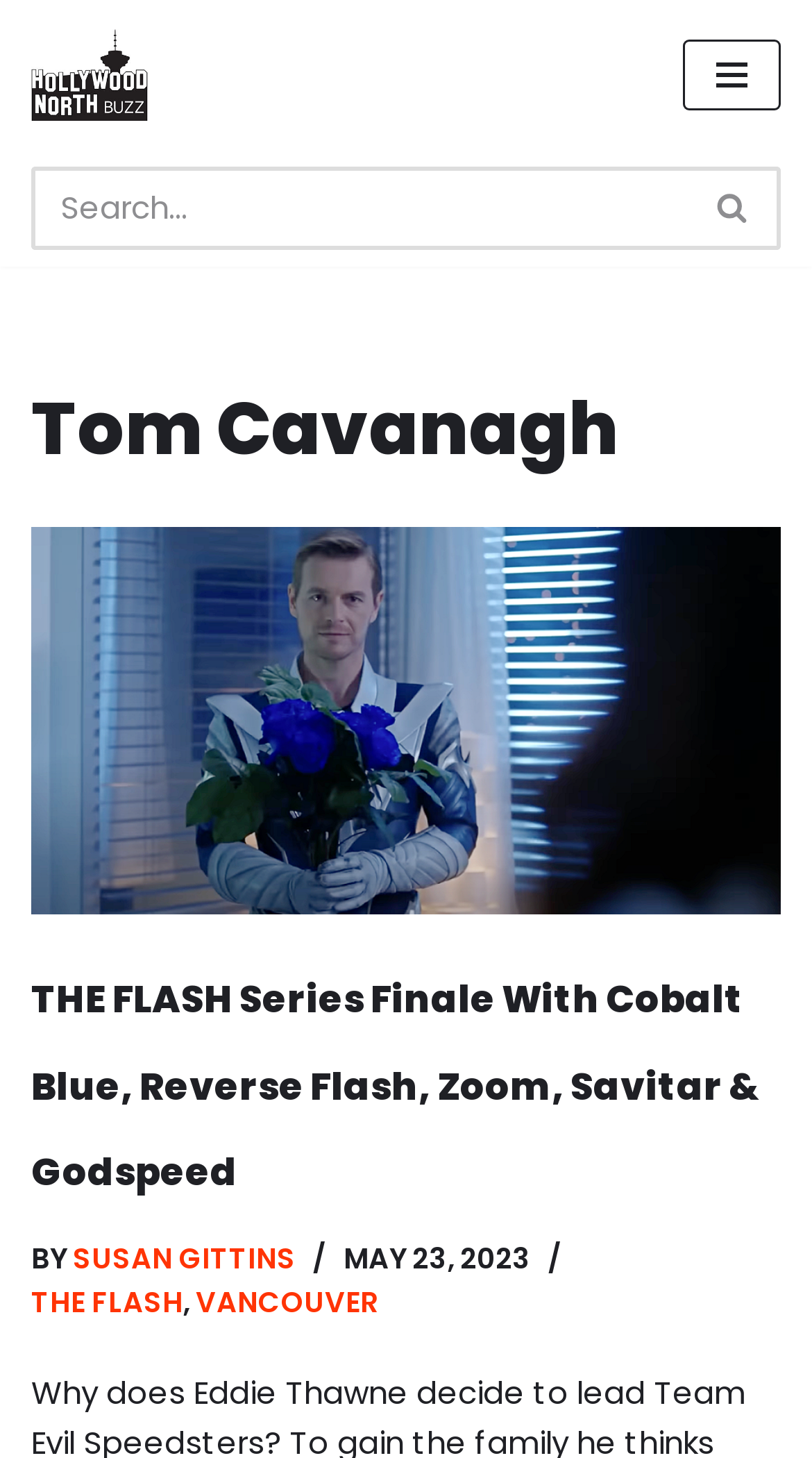Please answer the following question using a single word or phrase: 
Who is the author of the first article?

SUSAN GITTINS